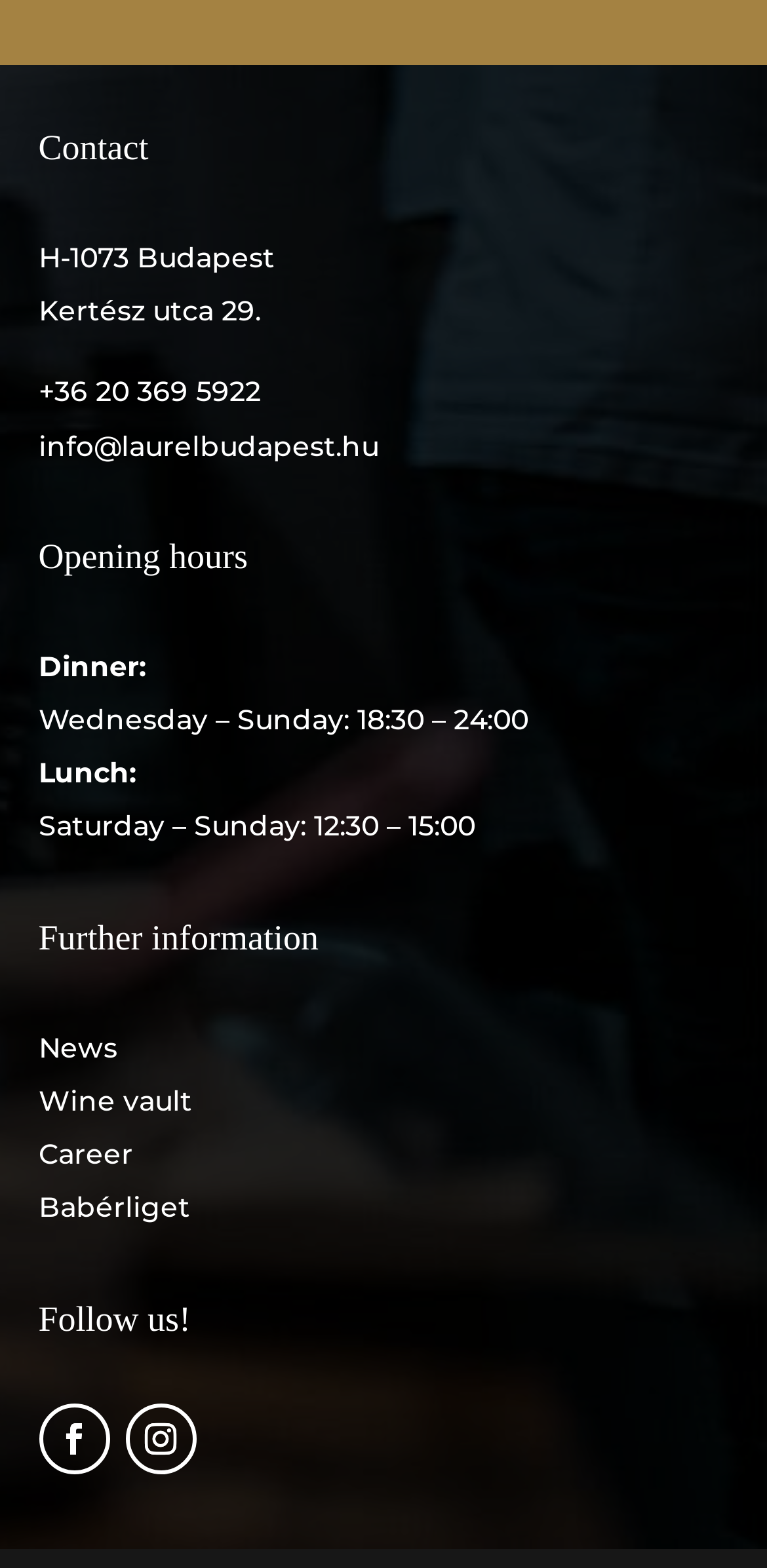Identify the bounding box coordinates necessary to click and complete the given instruction: "Explore the wine vault".

[0.05, 0.691, 0.25, 0.713]